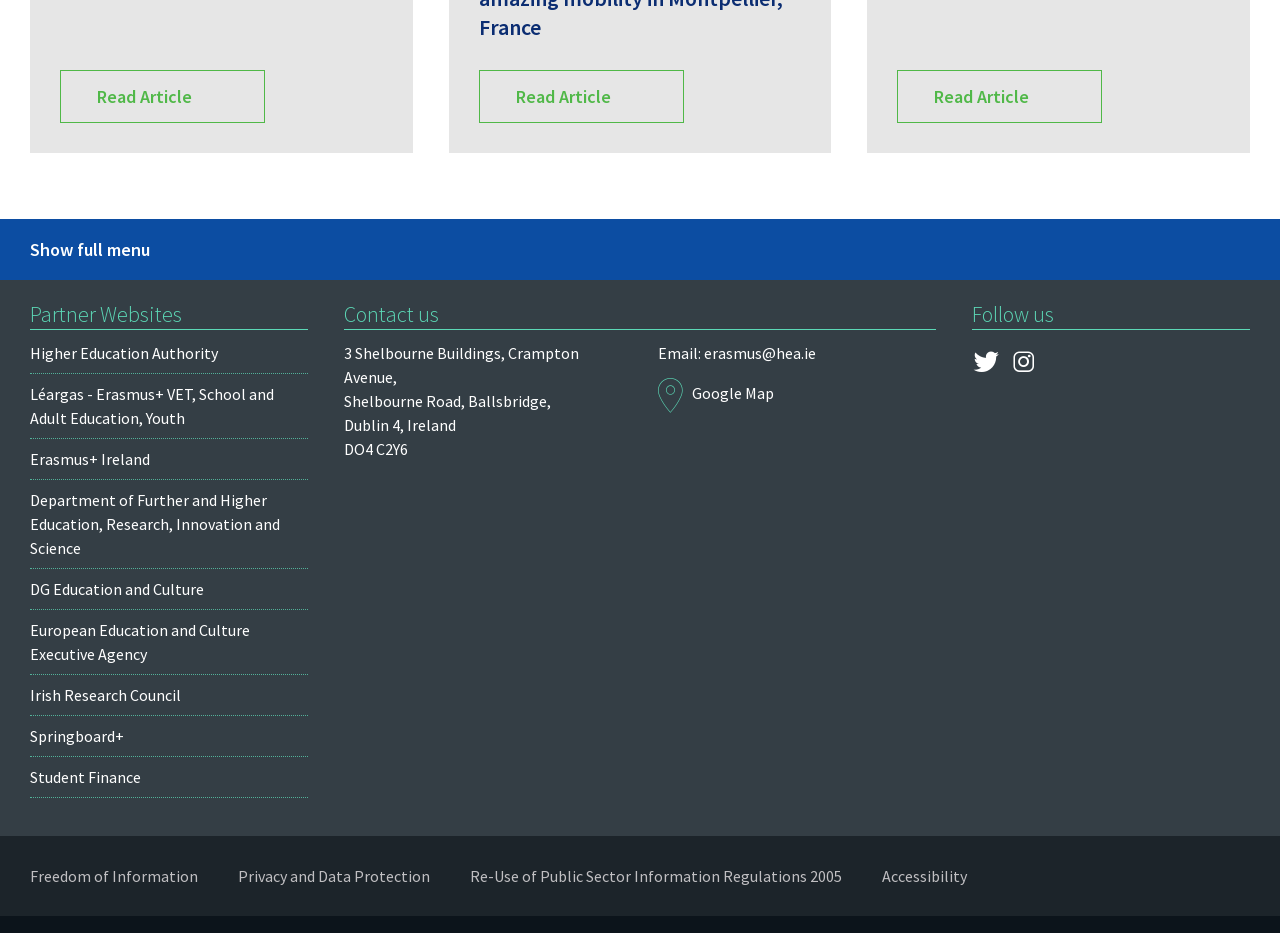Identify the bounding box for the UI element described as: "Read Article". Ensure the coordinates are four float numbers between 0 and 1, formatted as [left, top, right, bottom].

[0.374, 0.075, 0.534, 0.132]